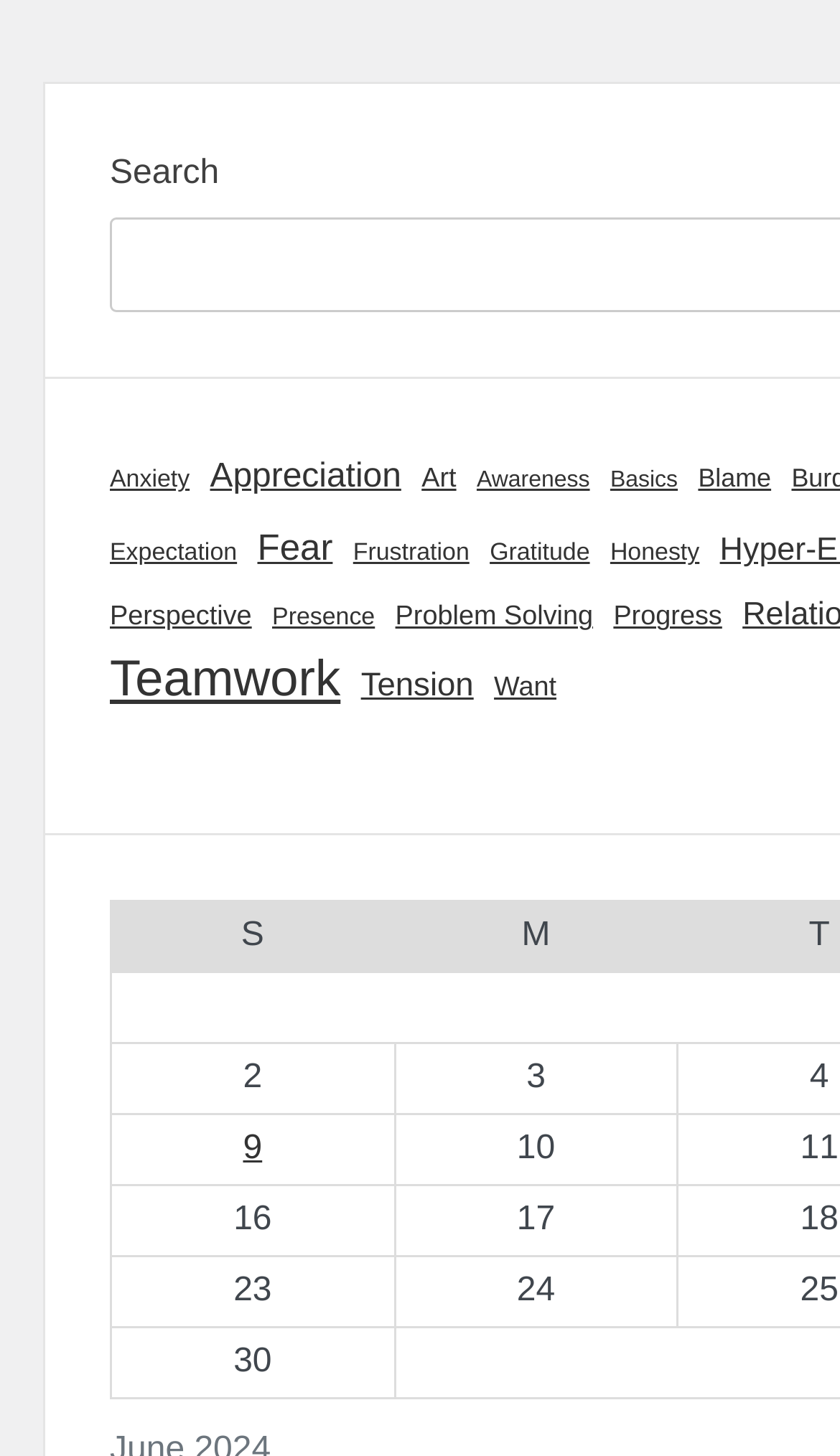Can you find the bounding box coordinates for the element that needs to be clicked to execute this instruction: "View Anxiety posts"? The coordinates should be given as four float numbers between 0 and 1, i.e., [left, top, right, bottom].

[0.131, 0.311, 0.226, 0.351]